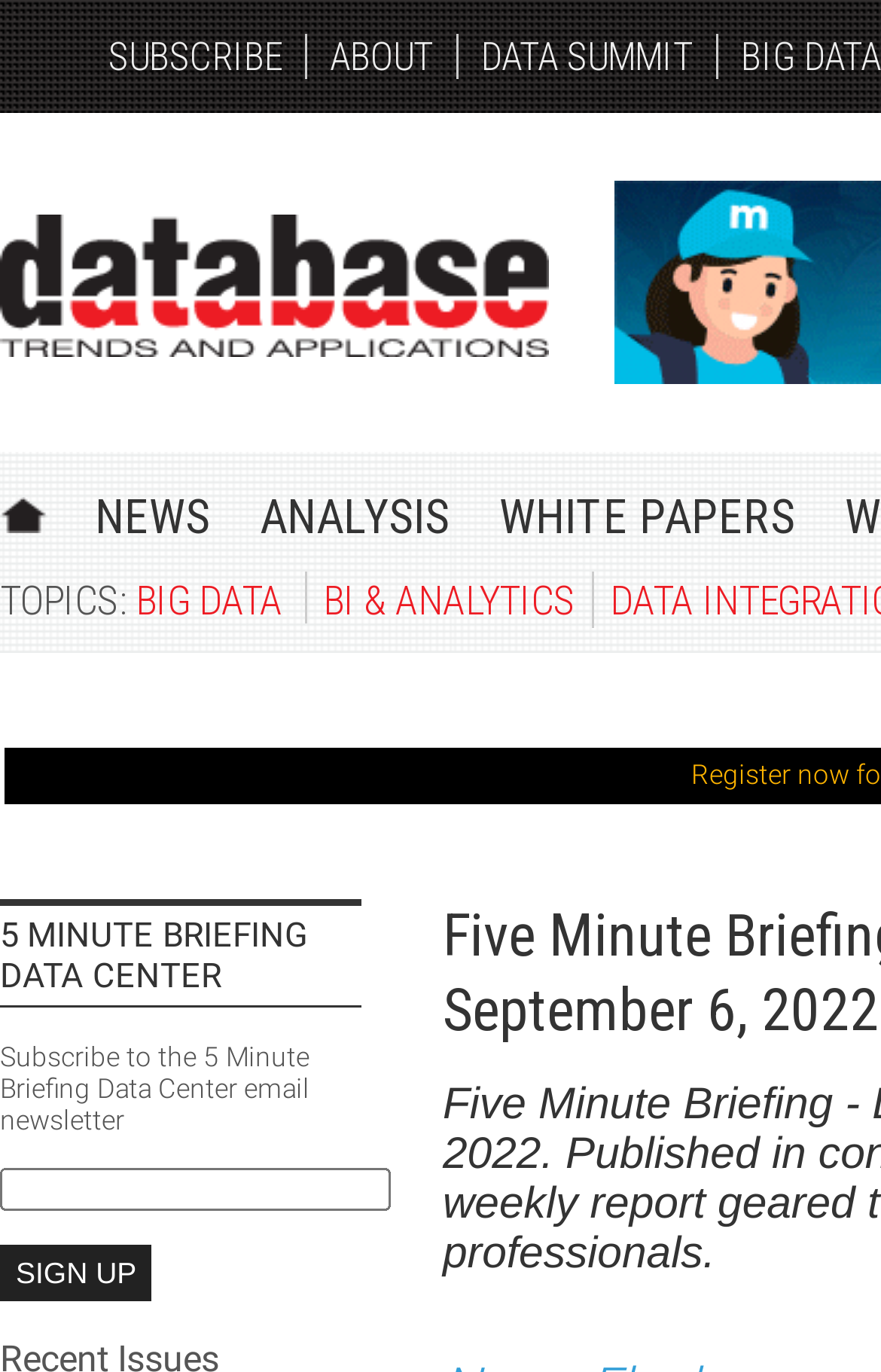Determine which piece of text is the heading of the webpage and provide it.

Five Minute Briefing - Data Center
September 6, 2022